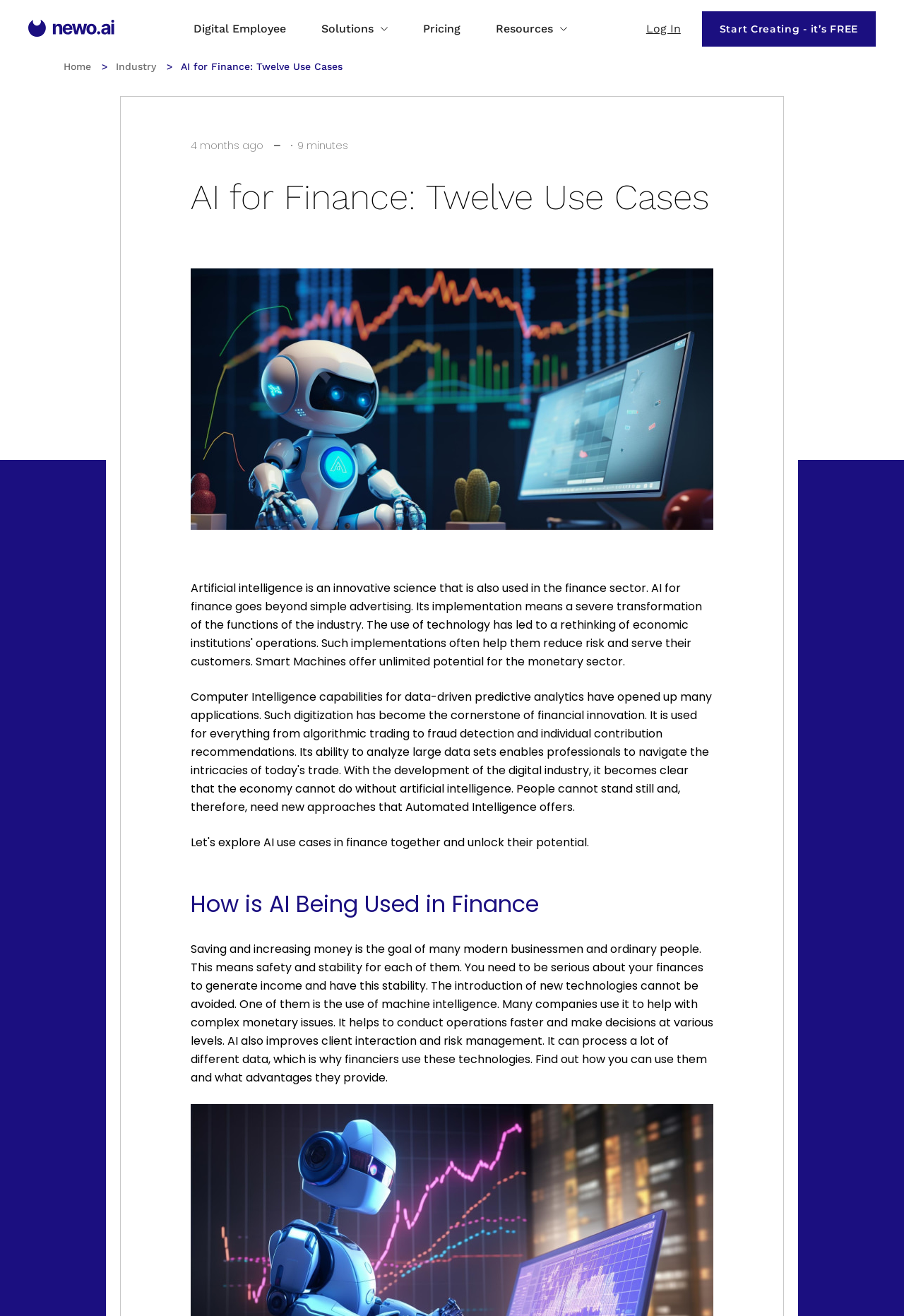What is the topic of the article?
Based on the image, respond with a single word or phrase.

AI in finance